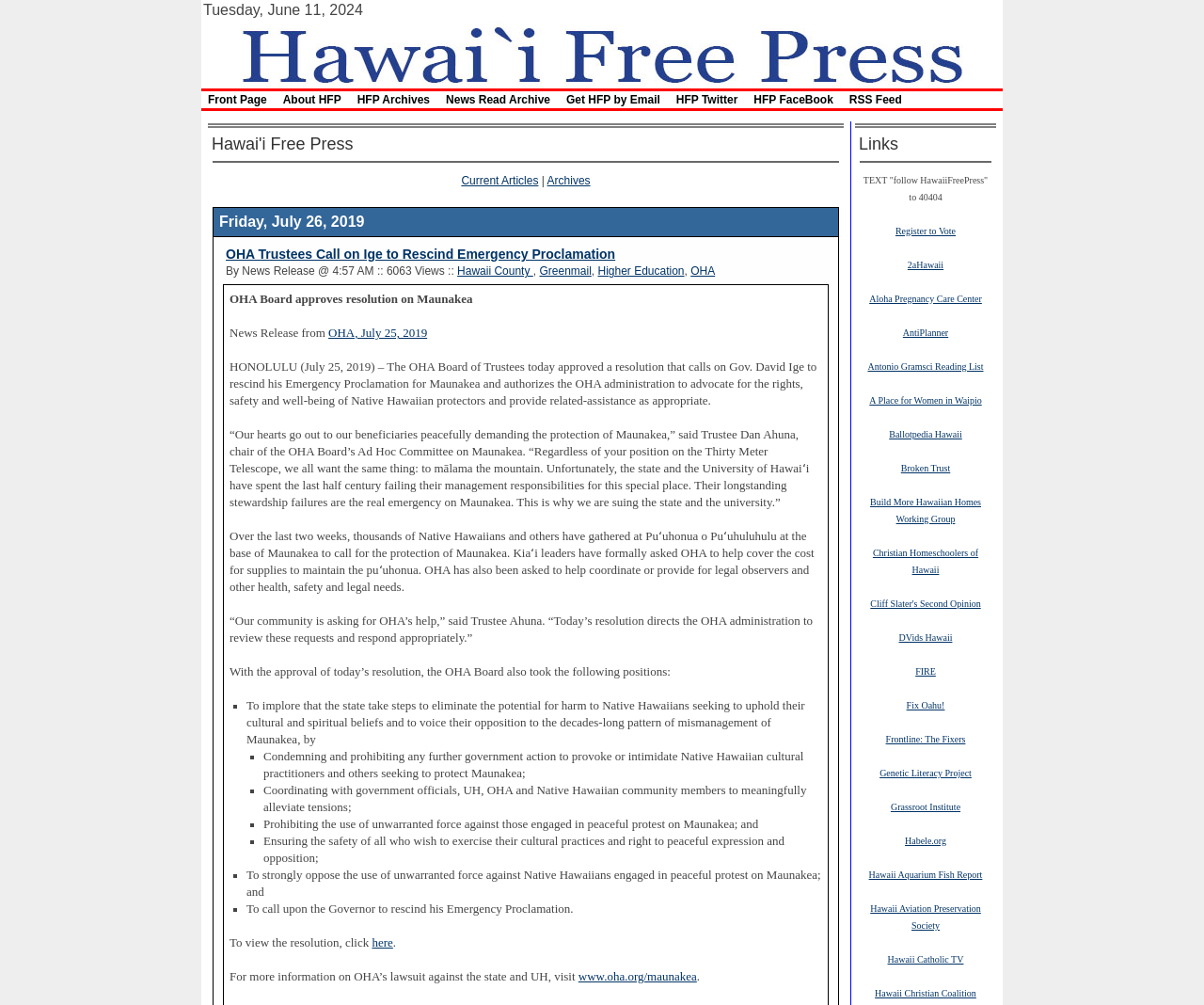What are the links at the bottom right corner?
Use the information from the image to give a detailed answer to the question.

I found the links at the bottom right corner by looking at the layout table cell with the text 'Links' which is located at the bottom right corner of the webpage and contains a list of links to other websites.